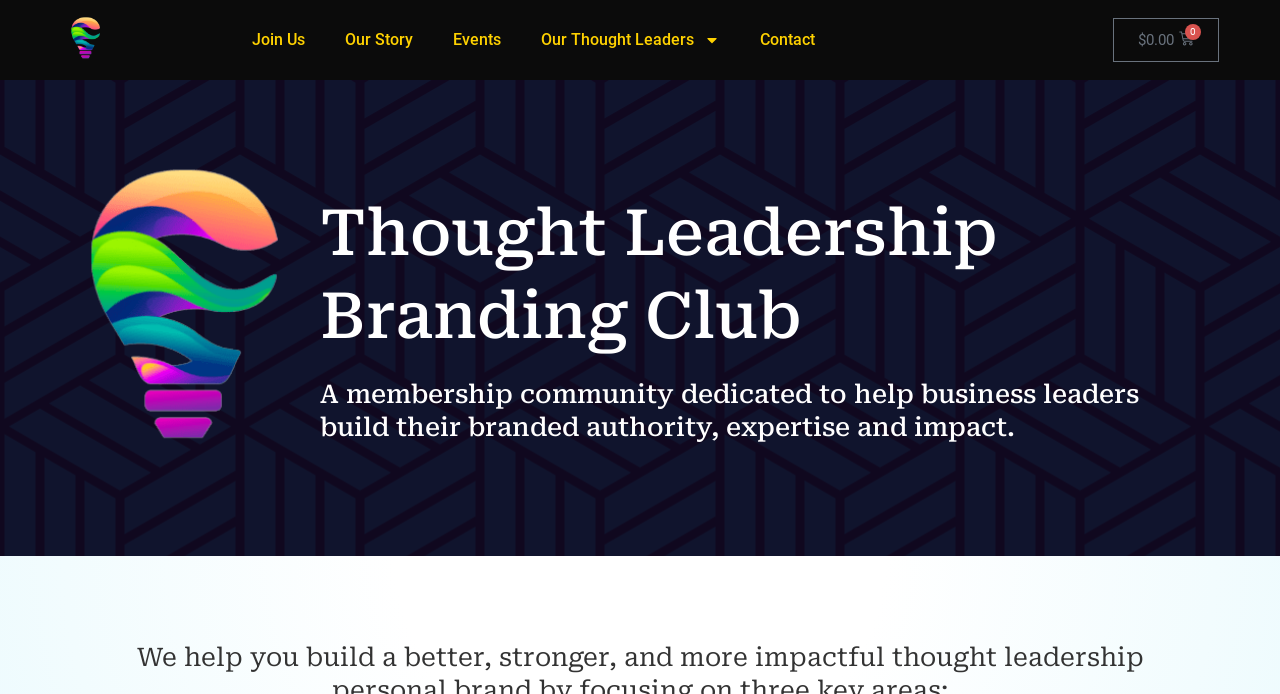What is the current cart total? Refer to the image and provide a one-word or short phrase answer.

$0.00